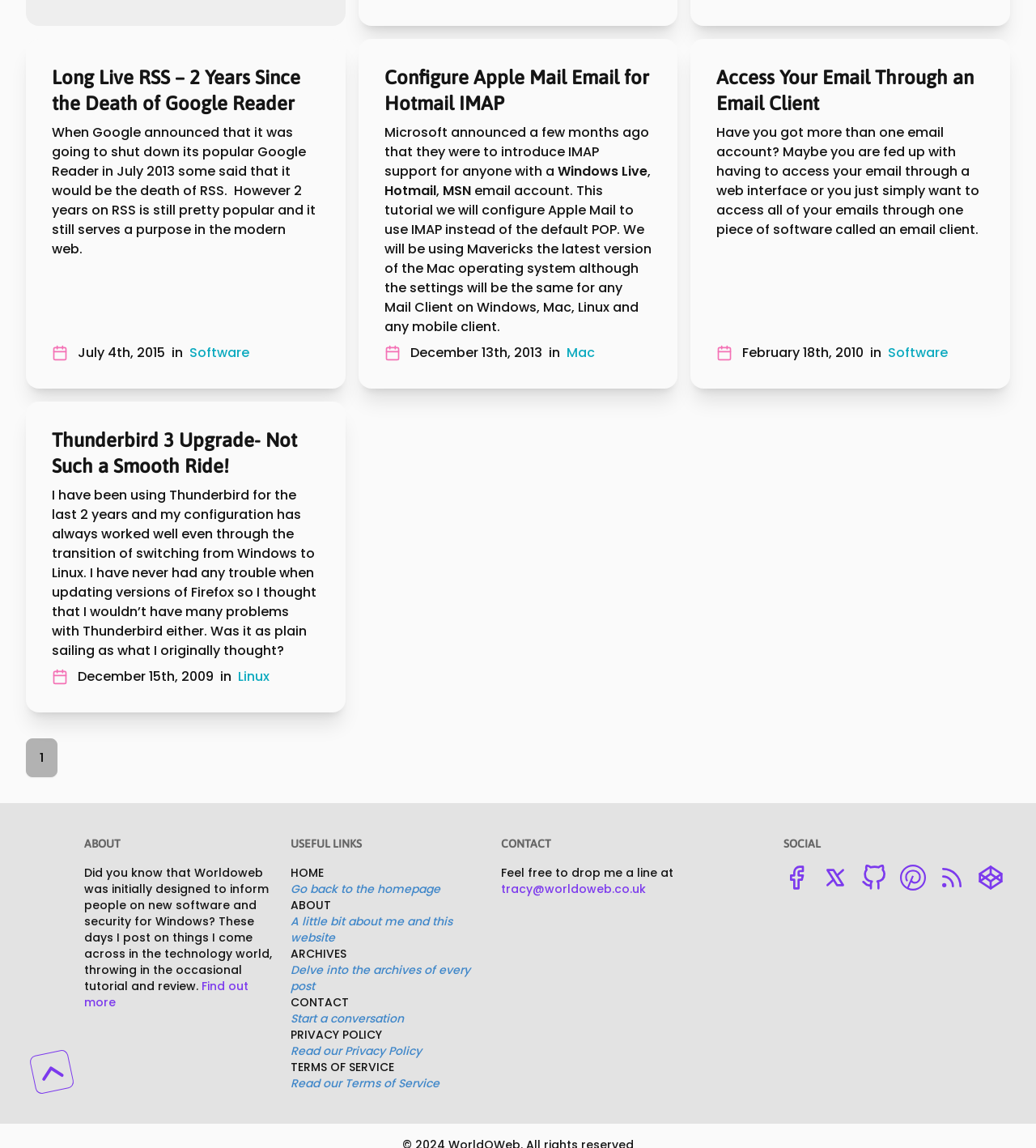For the element described, predict the bounding box coordinates as (top-left x, top-left y, bottom-right x, bottom-right y). All values should be between 0 and 1. Element description: Find out more

[0.081, 0.852, 0.24, 0.88]